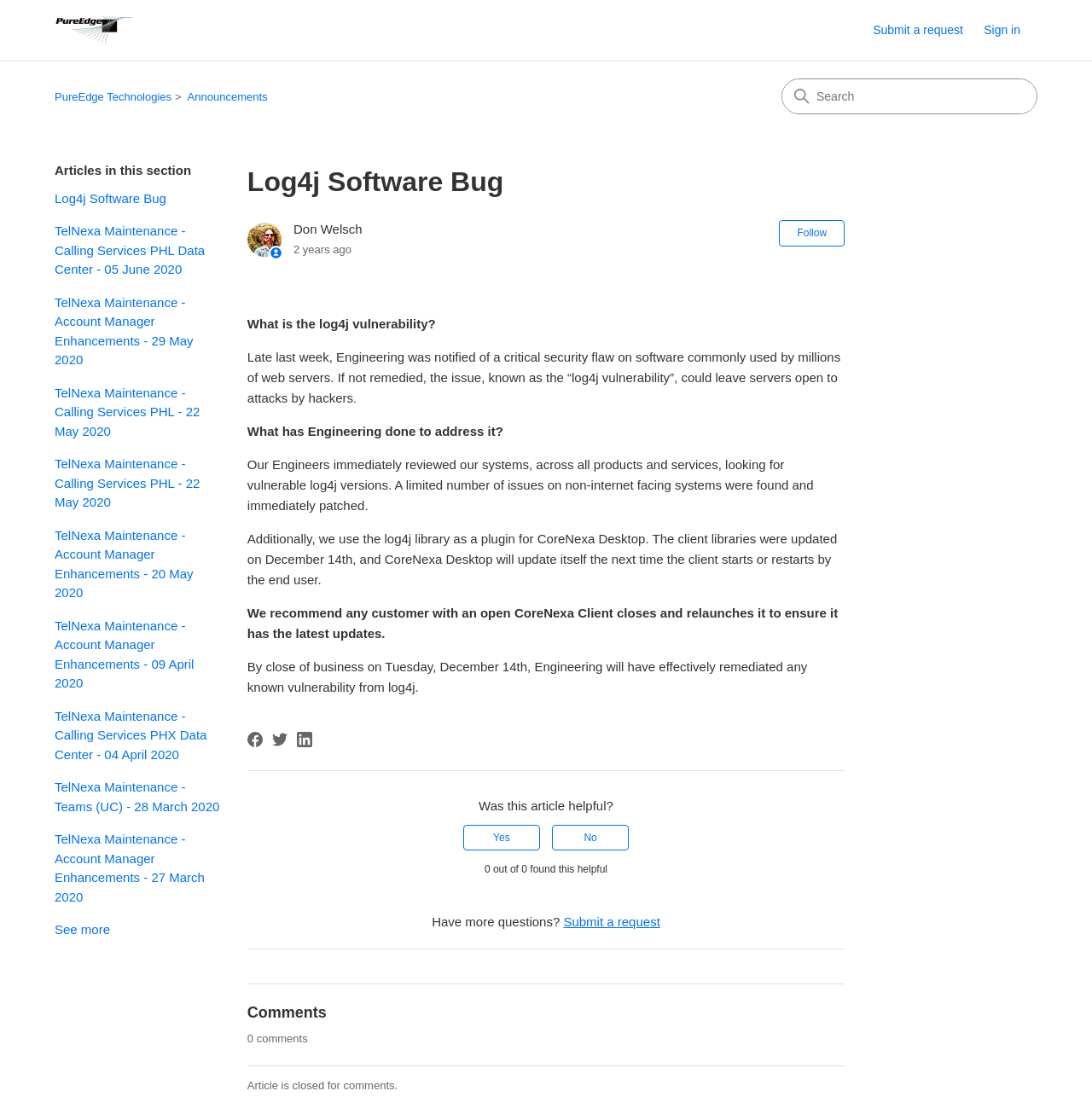Give a short answer using one word or phrase for the question:
What is the log4j vulnerability?

Critical security flaw on software